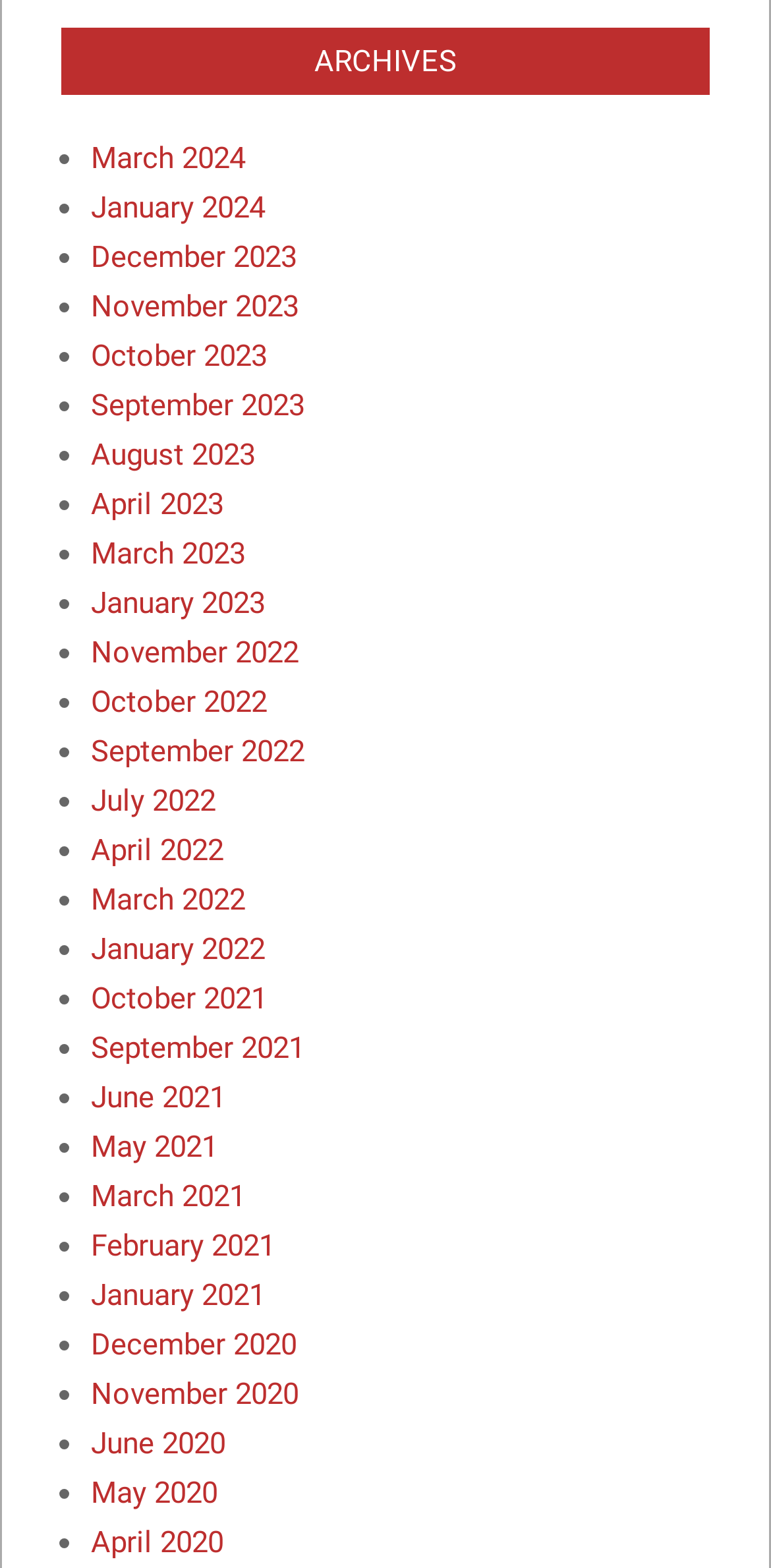Please specify the bounding box coordinates of the clickable region necessary for completing the following instruction: "View archives for January 2023". The coordinates must consist of four float numbers between 0 and 1, i.e., [left, top, right, bottom].

[0.118, 0.373, 0.344, 0.396]